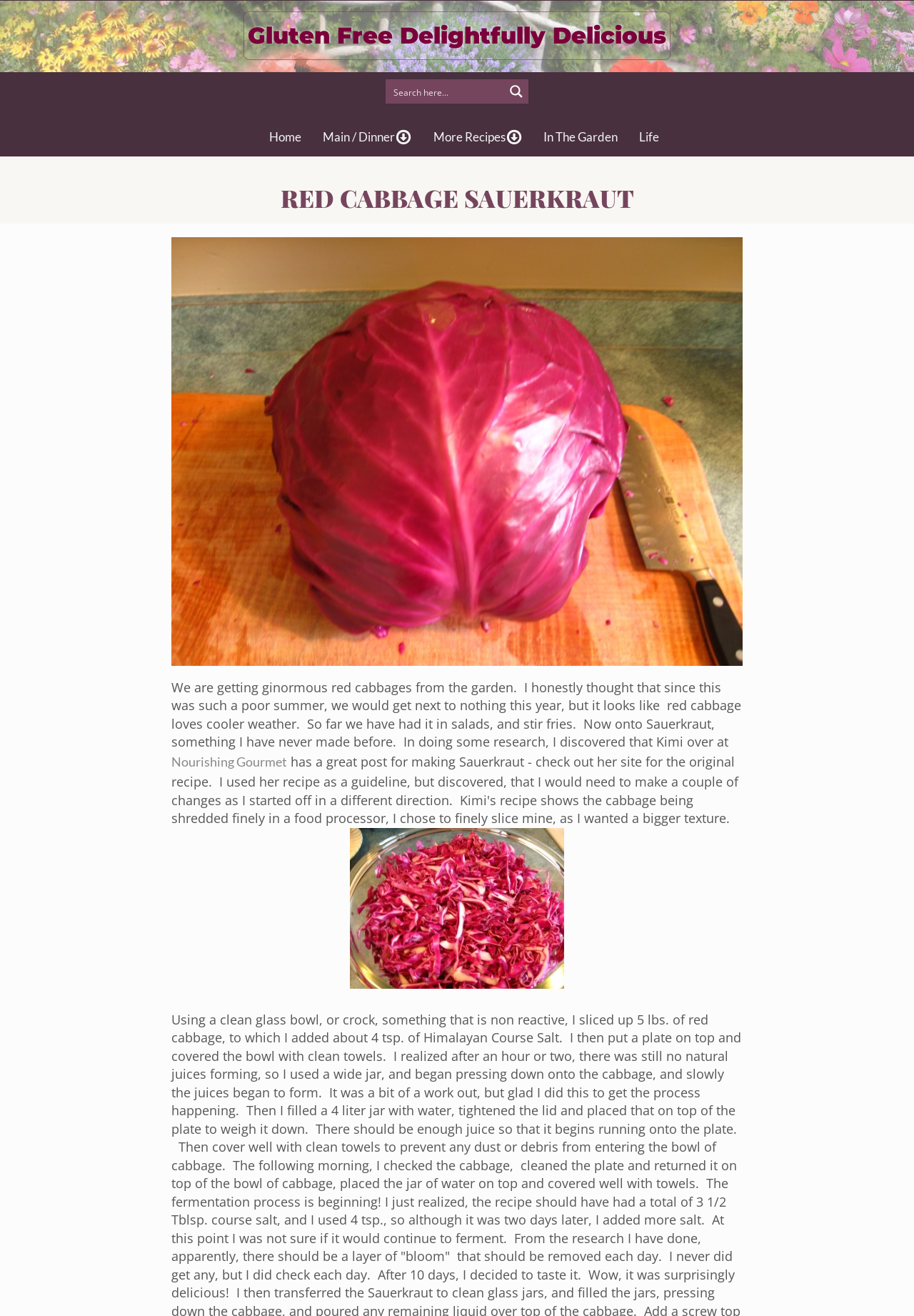What is the name of the website section that has a downward arrow icon?
Look at the image and answer with only one word or phrase.

Main / Dinner